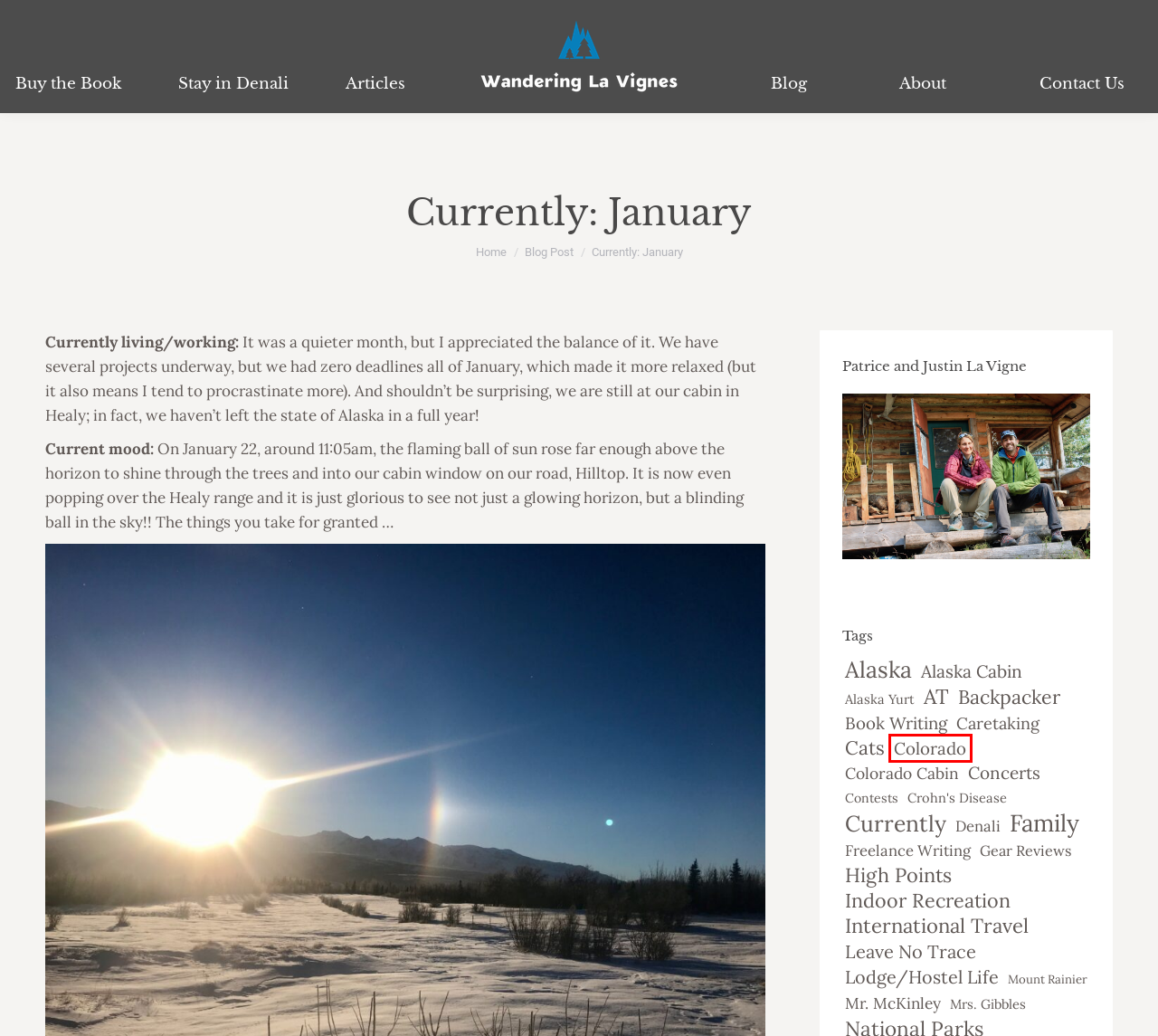Provided is a screenshot of a webpage with a red bounding box around an element. Select the most accurate webpage description for the page that appears after clicking the highlighted element. Here are the candidates:
A. Denali Archives - Wandering La Vignes
B. Gear Reviews Archives - Wandering La Vignes
C. Book Writing Archives - Wandering La Vignes
D. Colorado Archives - Wandering La Vignes
E. Family Archives - Wandering La Vignes
F. Colorado Cabin Archives - Wandering La Vignes
G. Alaska Archives - Wandering La Vignes
H. Freelance Writing Archives - Wandering La Vignes

D